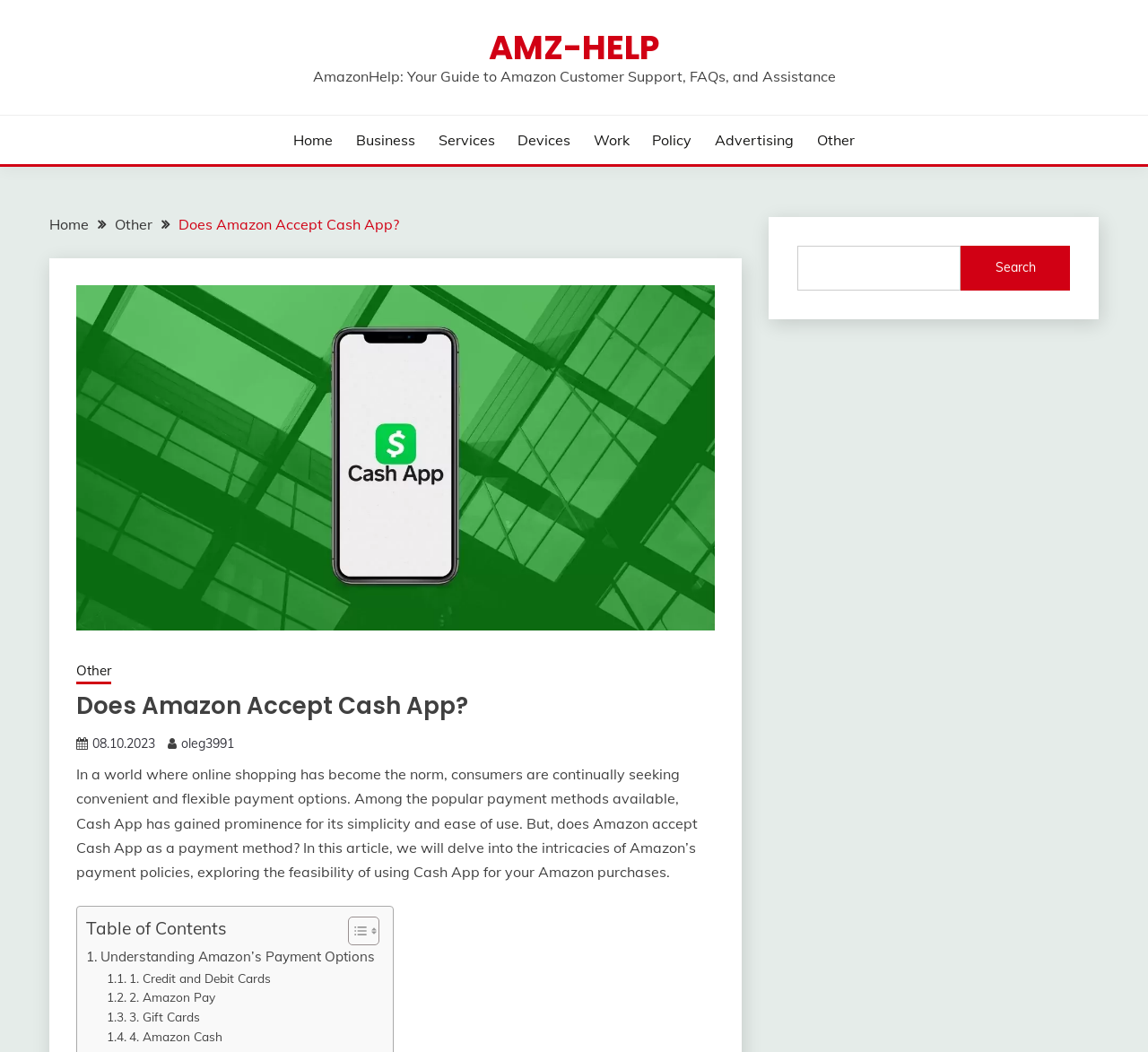What is the author of the article?
Using the image, provide a concise answer in one word or a short phrase.

oleg3991